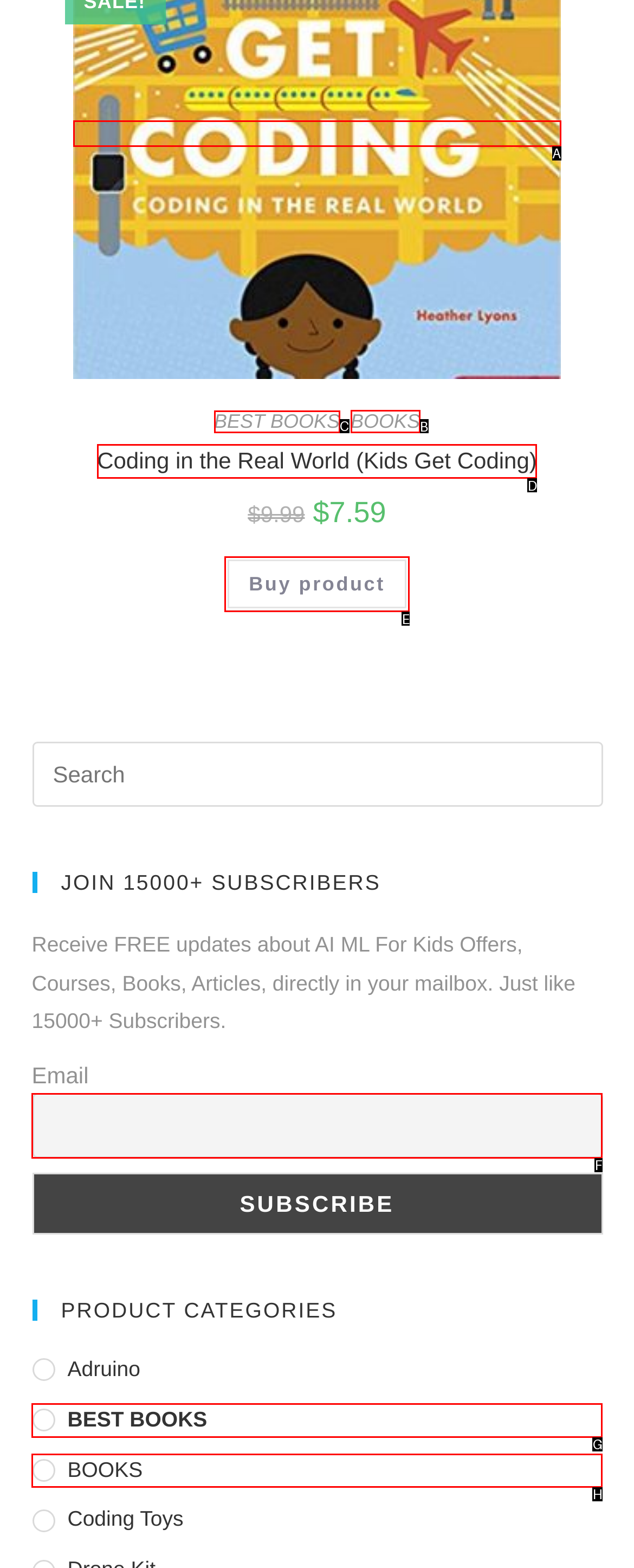Find the appropriate UI element to complete the task: View 'BEST BOOKS' category. Indicate your choice by providing the letter of the element.

C